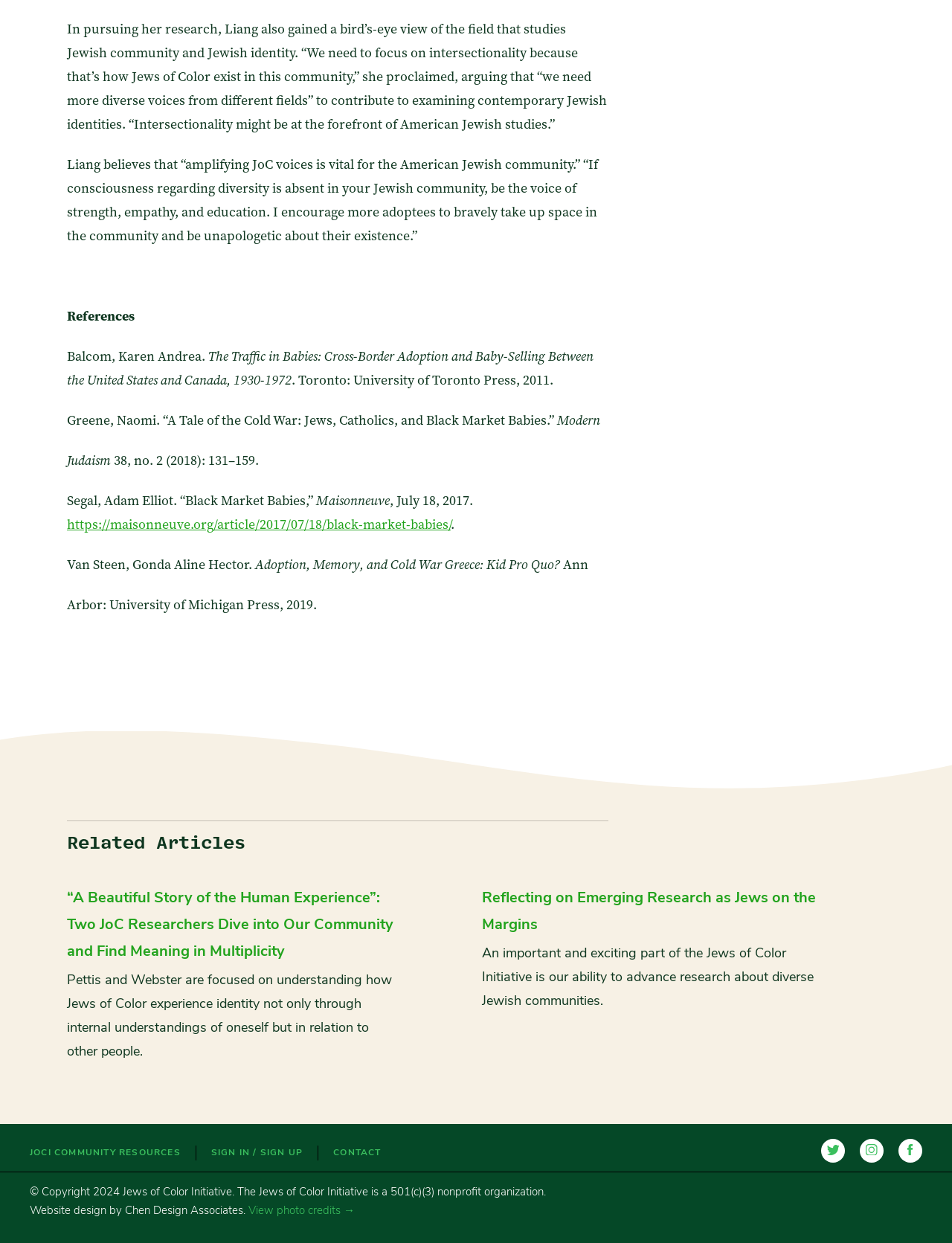Find the bounding box coordinates of the element you need to click on to perform this action: 'View photo credits'. The coordinates should be represented by four float values between 0 and 1, in the format [left, top, right, bottom].

[0.261, 0.967, 0.373, 0.982]